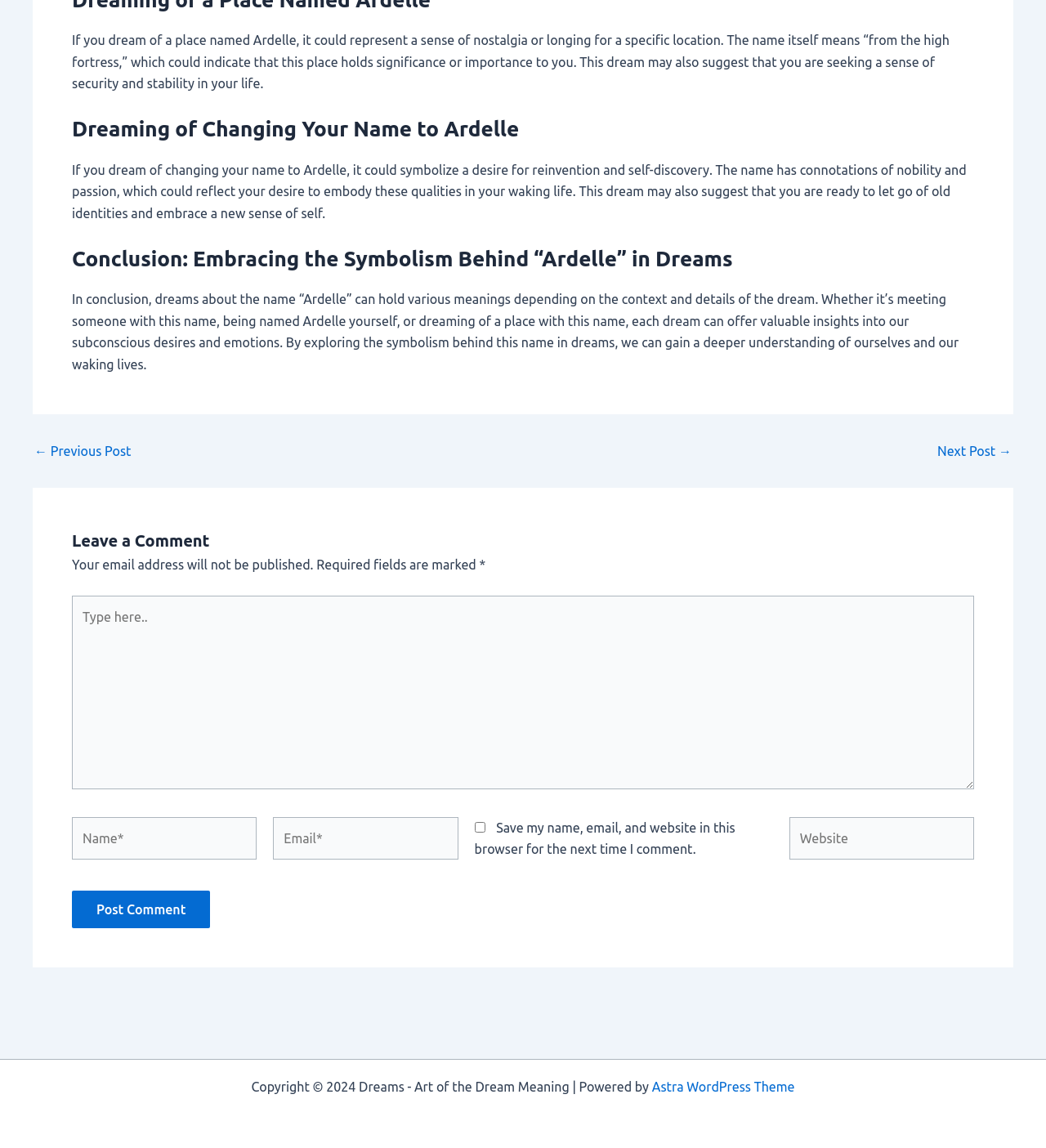Locate and provide the bounding box coordinates for the HTML element that matches this description: "Next Post →".

[0.896, 0.387, 0.967, 0.399]